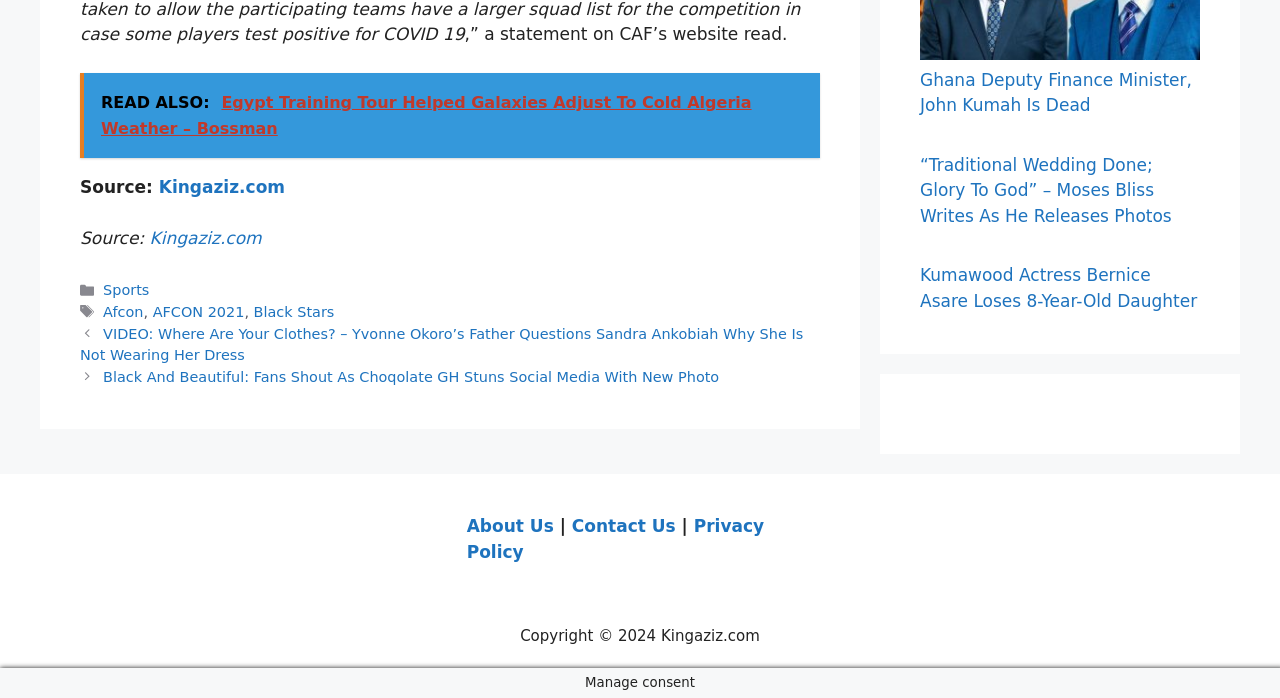How many links are there in the footer section?
Please provide a detailed and thorough answer to the question.

The footer section lists 'Categories', 'Tags', and several links. There are 5 links in total, including 'About Us', 'Contact Us', 'Privacy Policy', and two links to 'Kingaziz.com'.